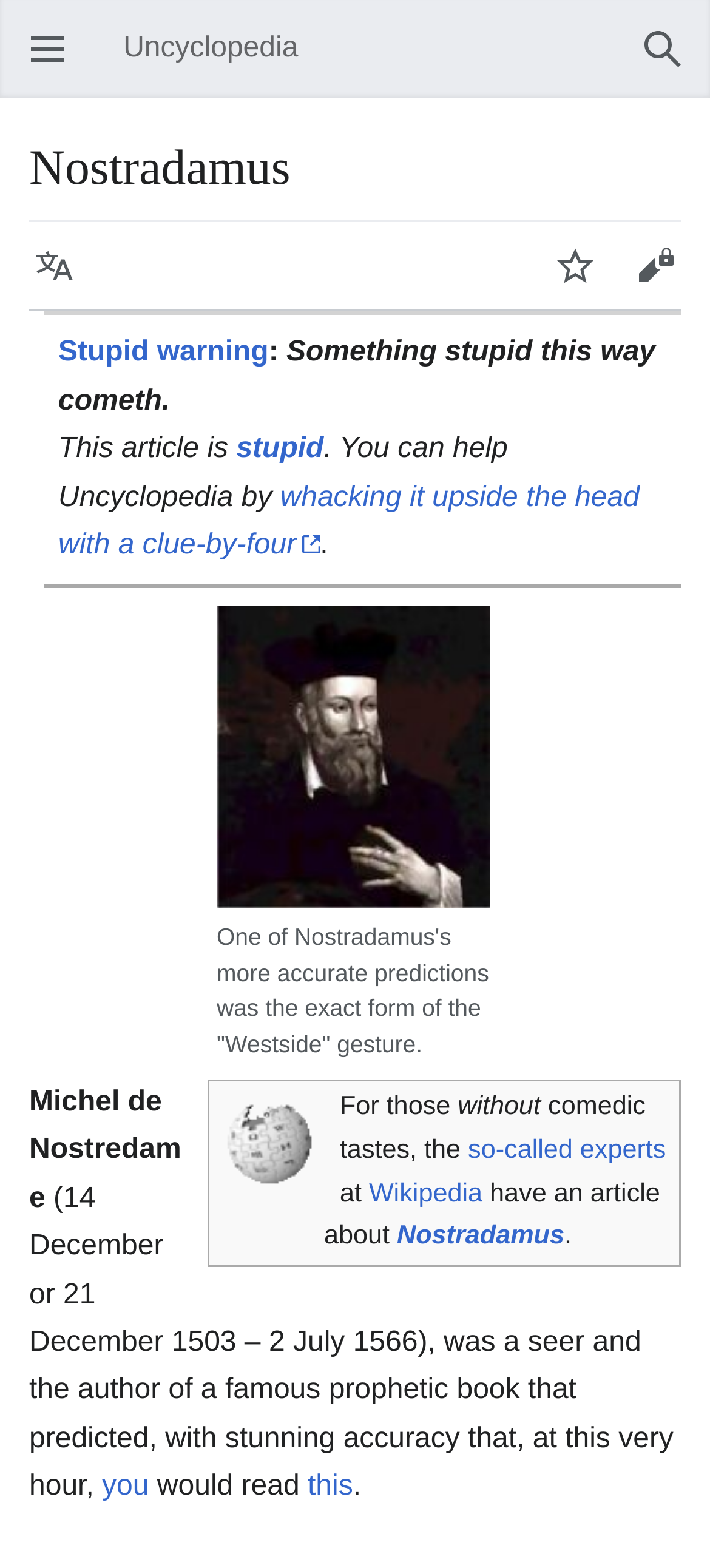What is the name of the encyclopedia?
Using the visual information, respond with a single word or phrase.

Uncyclopedia